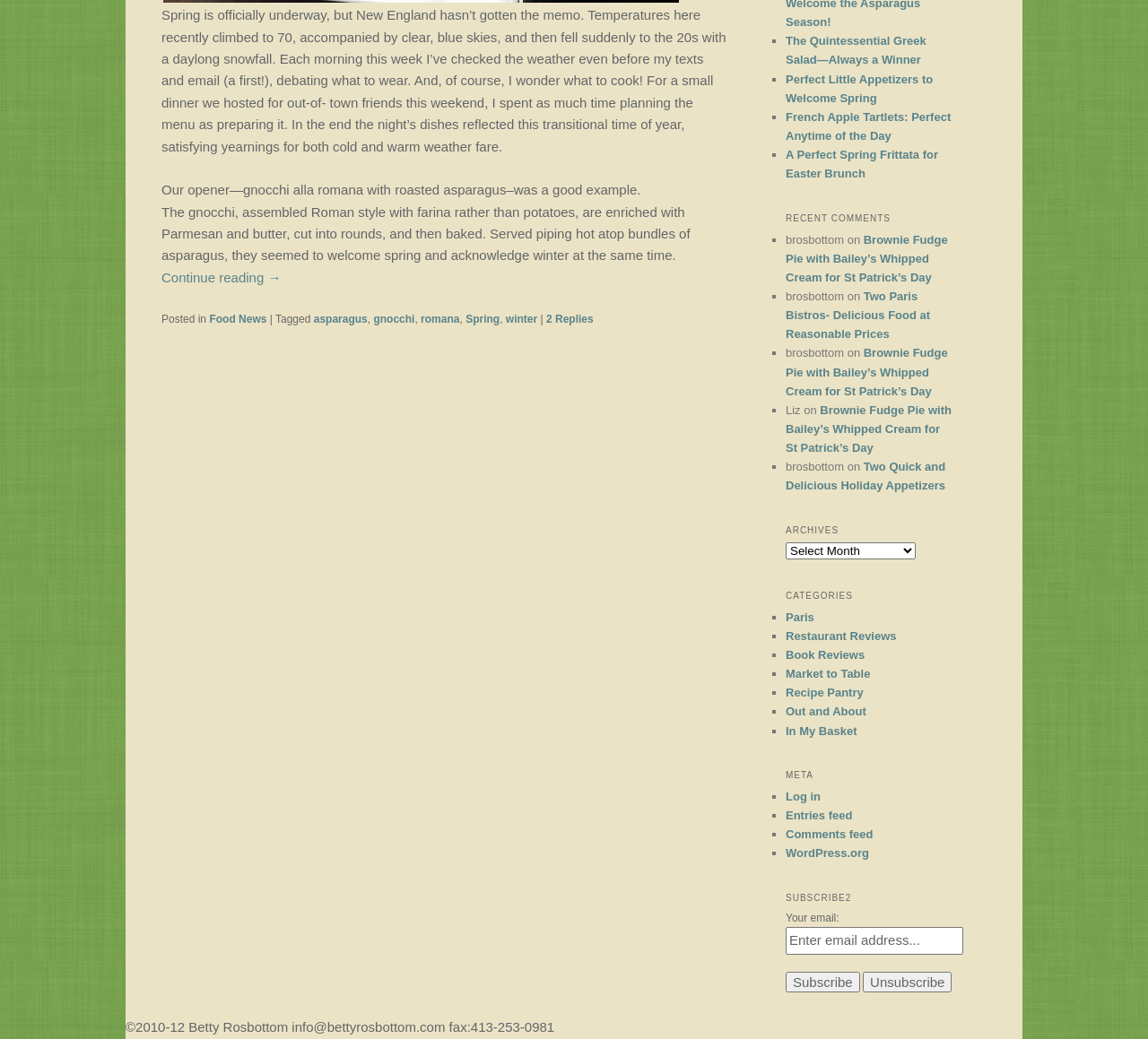Based on the provided description, "WordPress.org", find the bounding box of the corresponding UI element in the screenshot.

[0.684, 0.815, 0.757, 0.828]